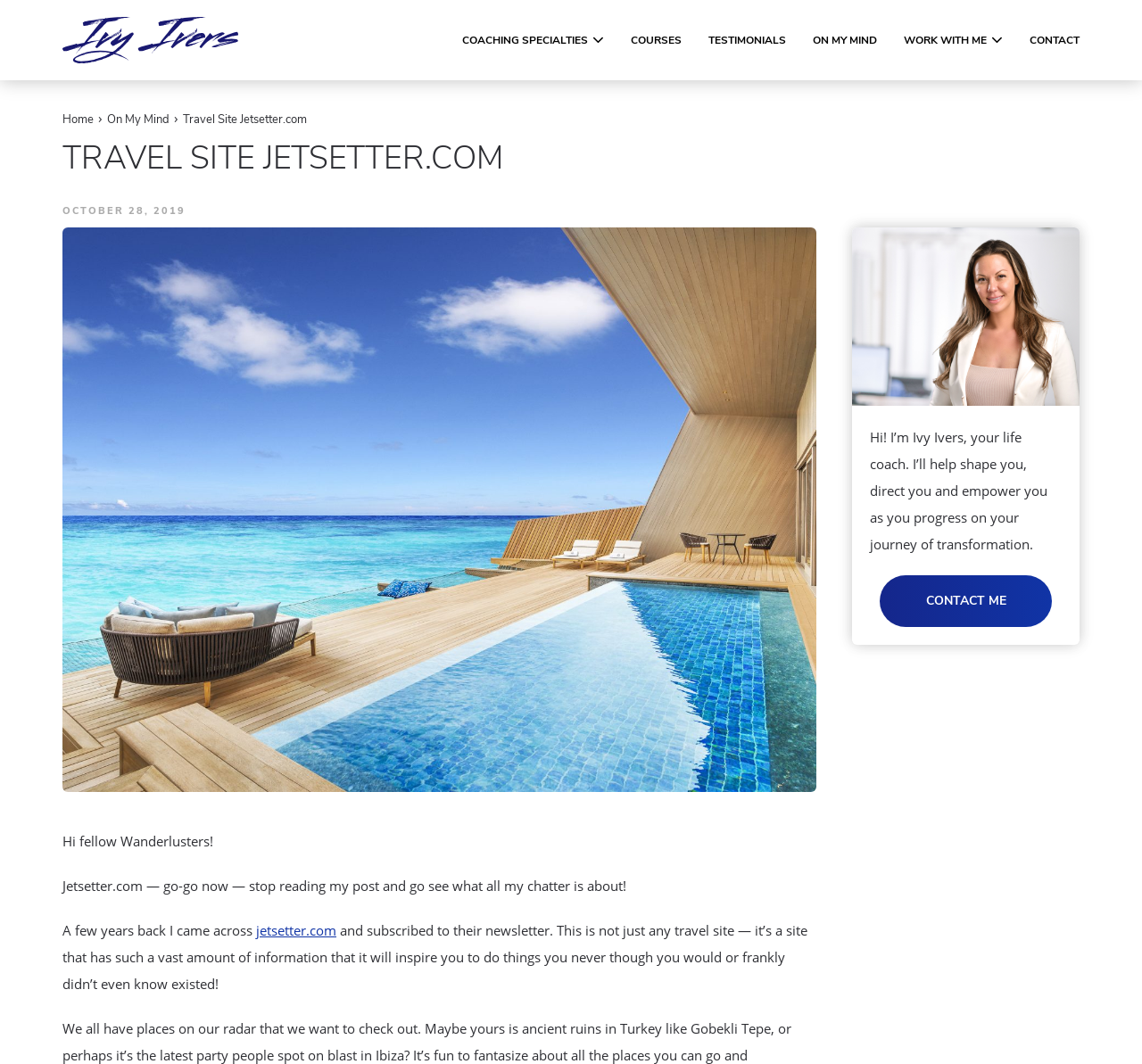Identify the bounding box coordinates for the region to click in order to carry out this instruction: "Click on the 'Make a Gift' link". Provide the coordinates using four float numbers between 0 and 1, formatted as [left, top, right, bottom].

None